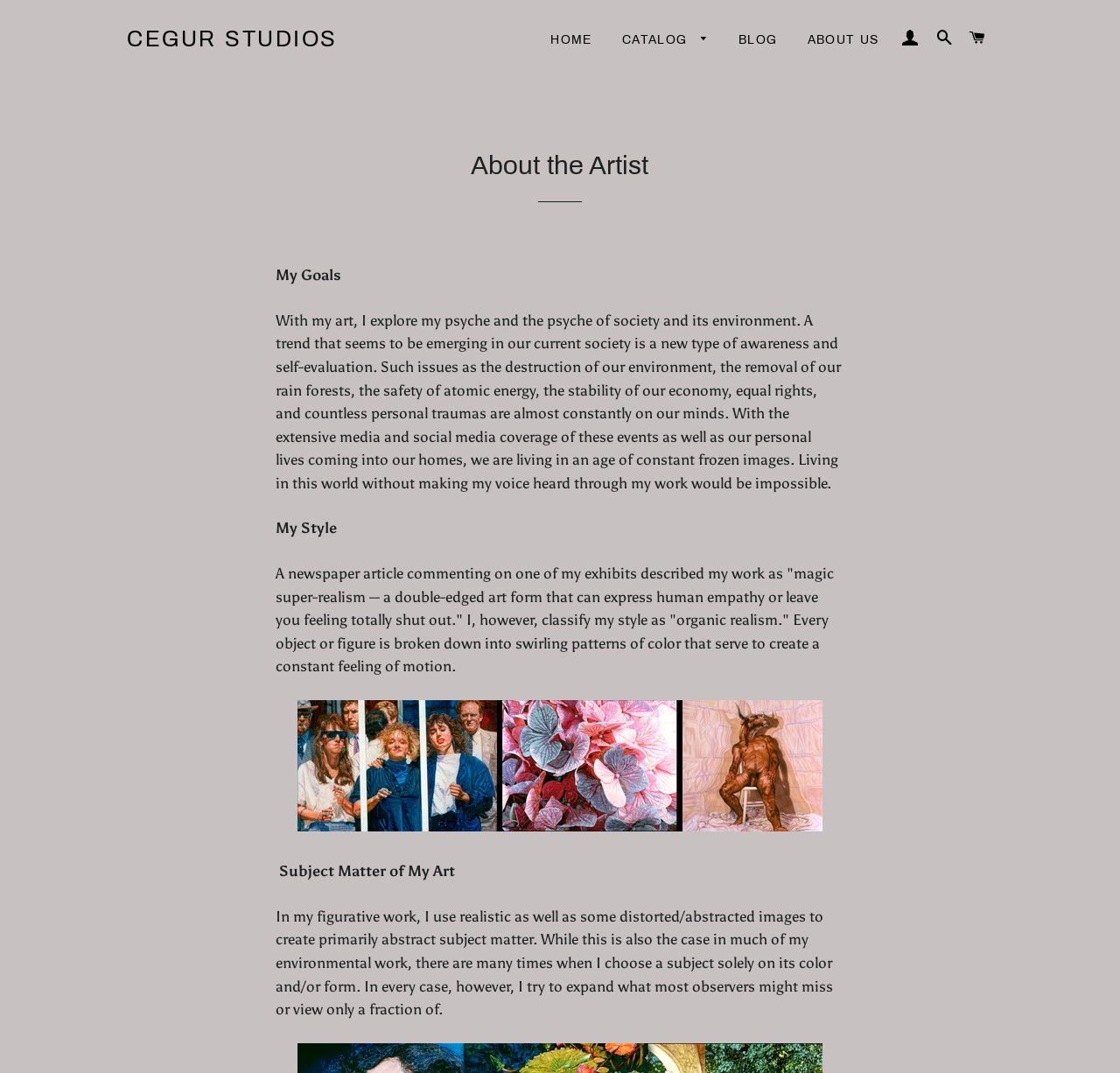Write an extensive caption that covers every aspect of the webpage.

The webpage is about the artist Bruce Cegur, a nationally known LGBT artist. At the top, there is a navigation menu with links to different sections of the website, including "HOME", "CATALOG", "BLOG", "ABOUT US", "LOG IN", "SEARCH", and "CART". Below the navigation menu, there is a header section with a heading "About the Artist".

The main content of the webpage is divided into sections, each with a heading. The first section is "My Goals", which describes the artist's motivation to create art that explores the psyche of society and its environment. The text explains how the artist is inspired by the constant flow of information and personal experiences in today's world.

The next section is "My Style", which describes the artist's unique style as "organic realism". The text explains how the artist breaks down objects and figures into swirling patterns of color to create a sense of motion.

Below the text, there is an image of figures, florals, and fantasy, which showcases the artist's style.

The final section is "Subject Matter of My Art", which explains how the artist uses realistic and abstracted images to create abstract subject matter in their figurative work. The text also mentions how the artist chooses subjects based on their color and form.

Throughout the webpage, the text is arranged in a clear and organized manner, with headings and paragraphs that are easy to follow. The image is placed below the text, providing a visual representation of the artist's style.